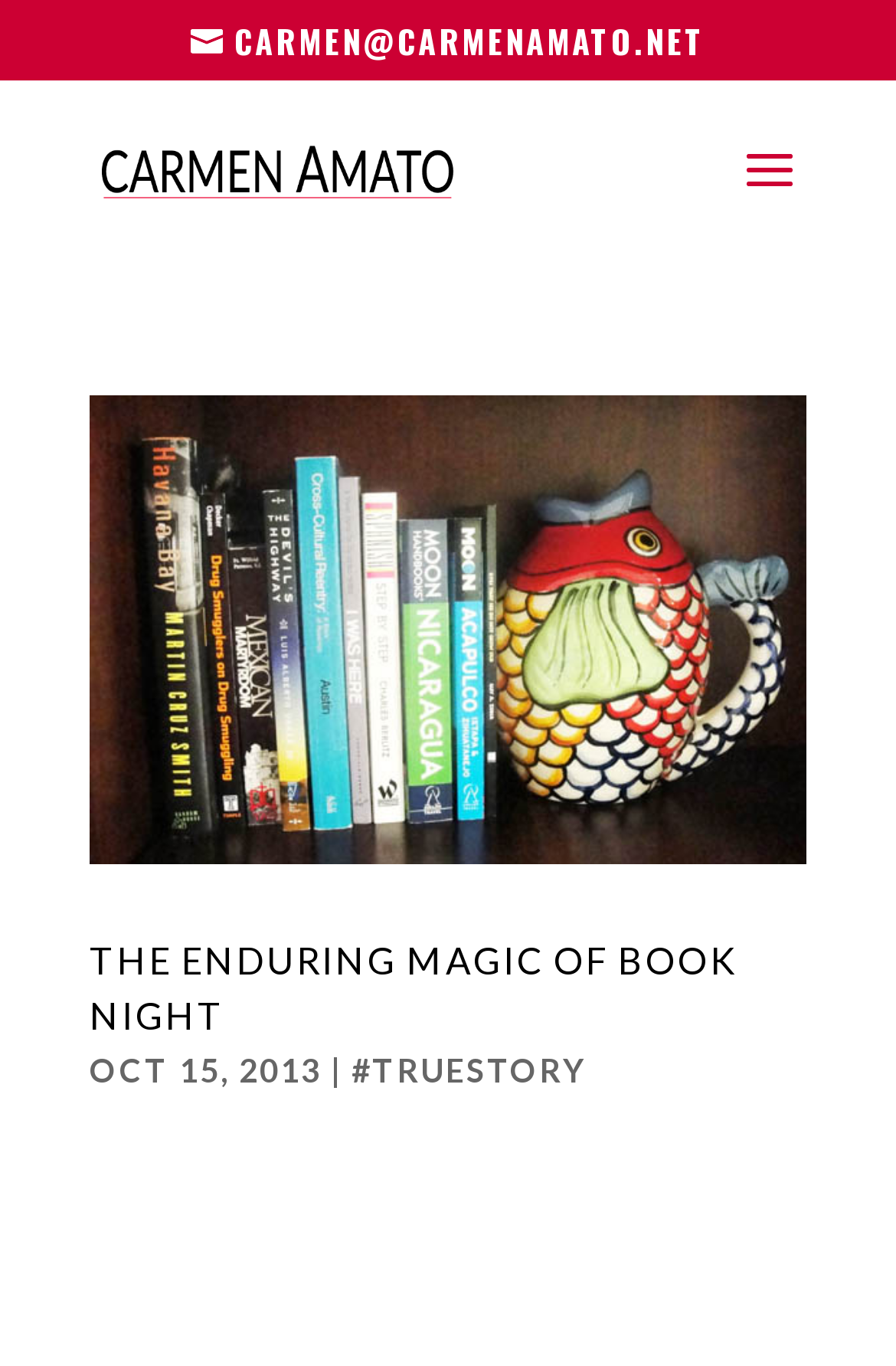What is the title of the latest article?
Look at the screenshot and give a one-word or phrase answer.

THE ENDURING MAGIC OF BOOK NIGHT